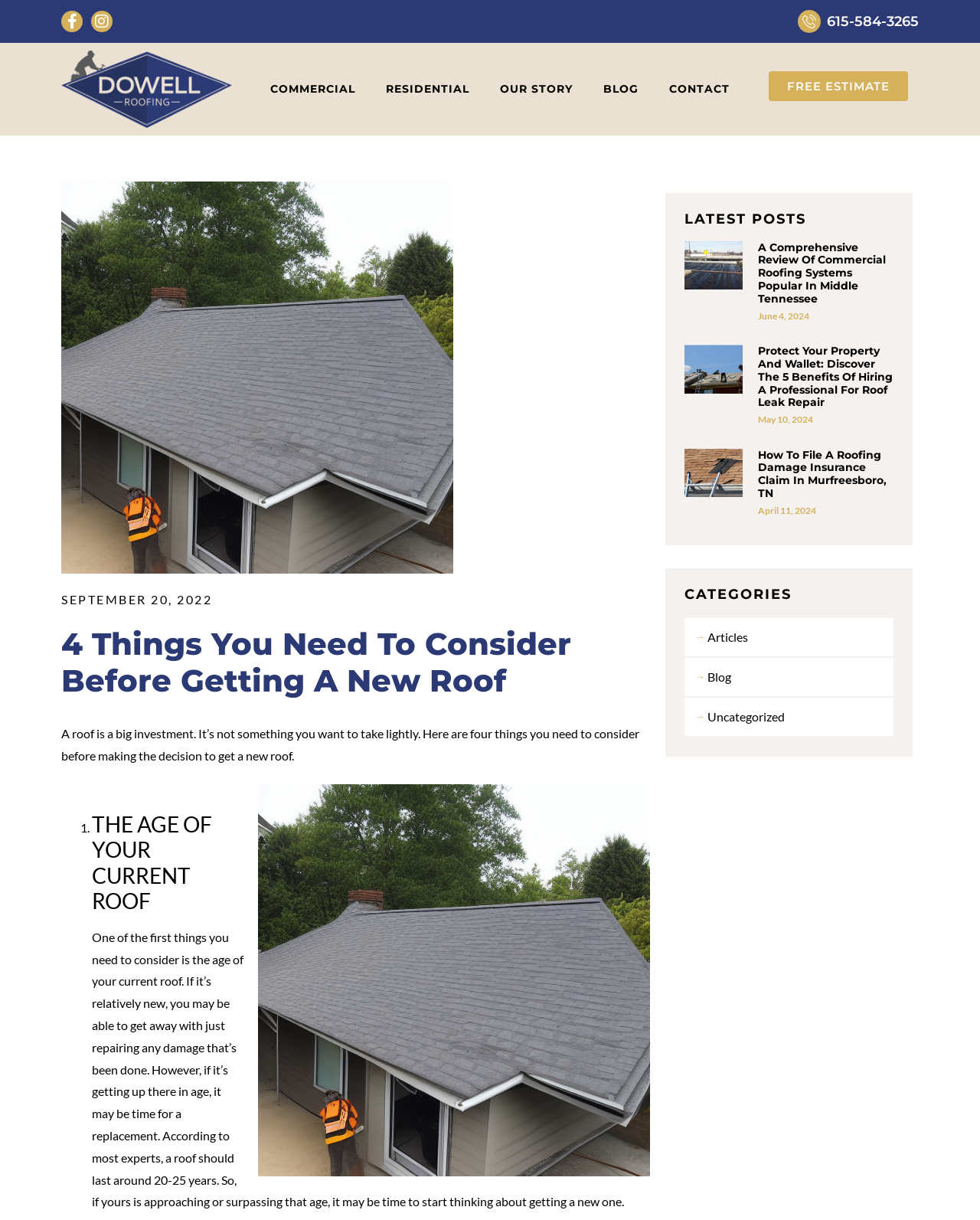Can you specify the bounding box coordinates of the area that needs to be clicked to fulfill the following instruction: "View commercial roofing services"?

[0.26, 0.058, 0.378, 0.087]